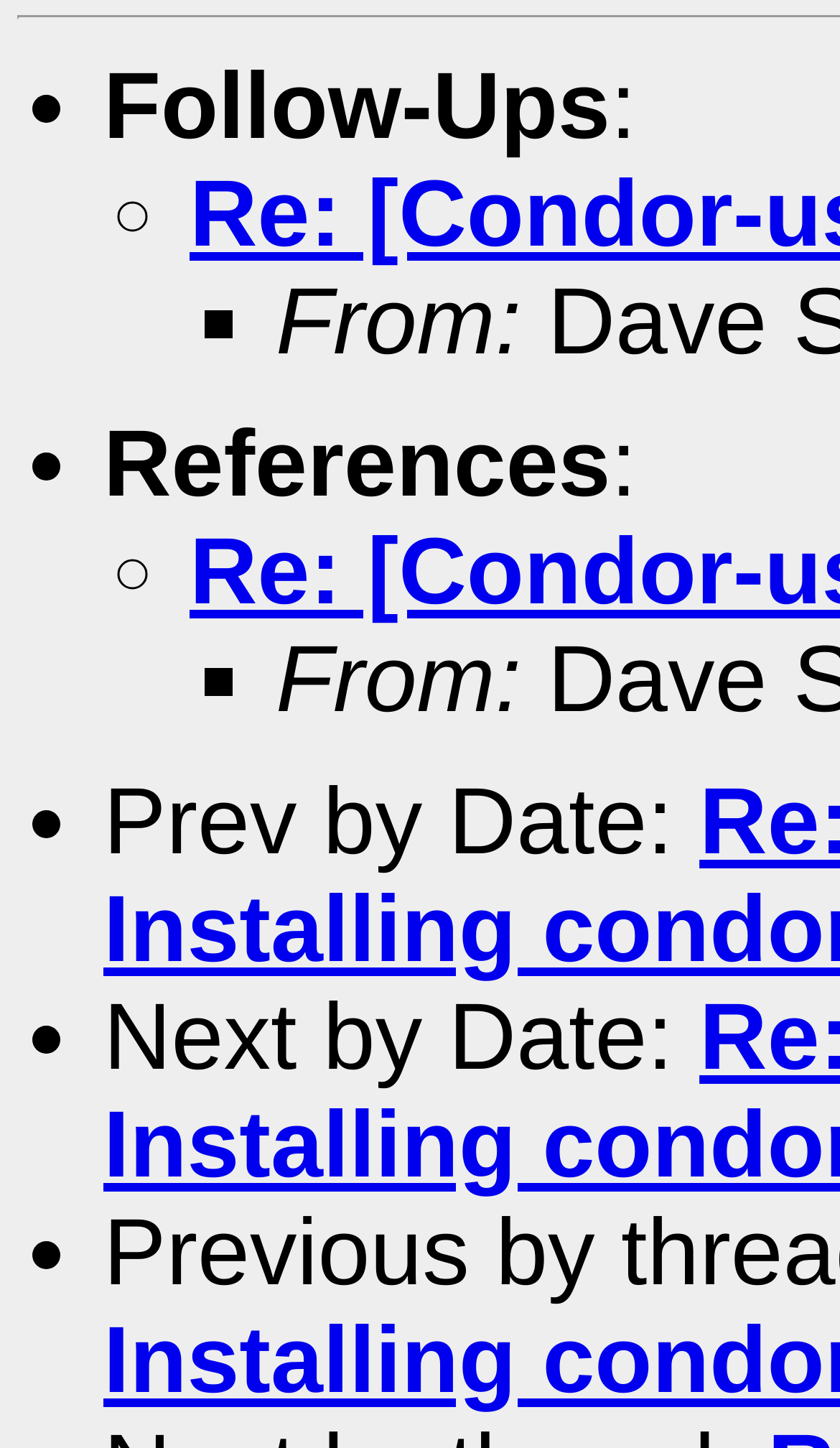What is the first navigation option?
From the screenshot, supply a one-word or short-phrase answer.

Prev by Date